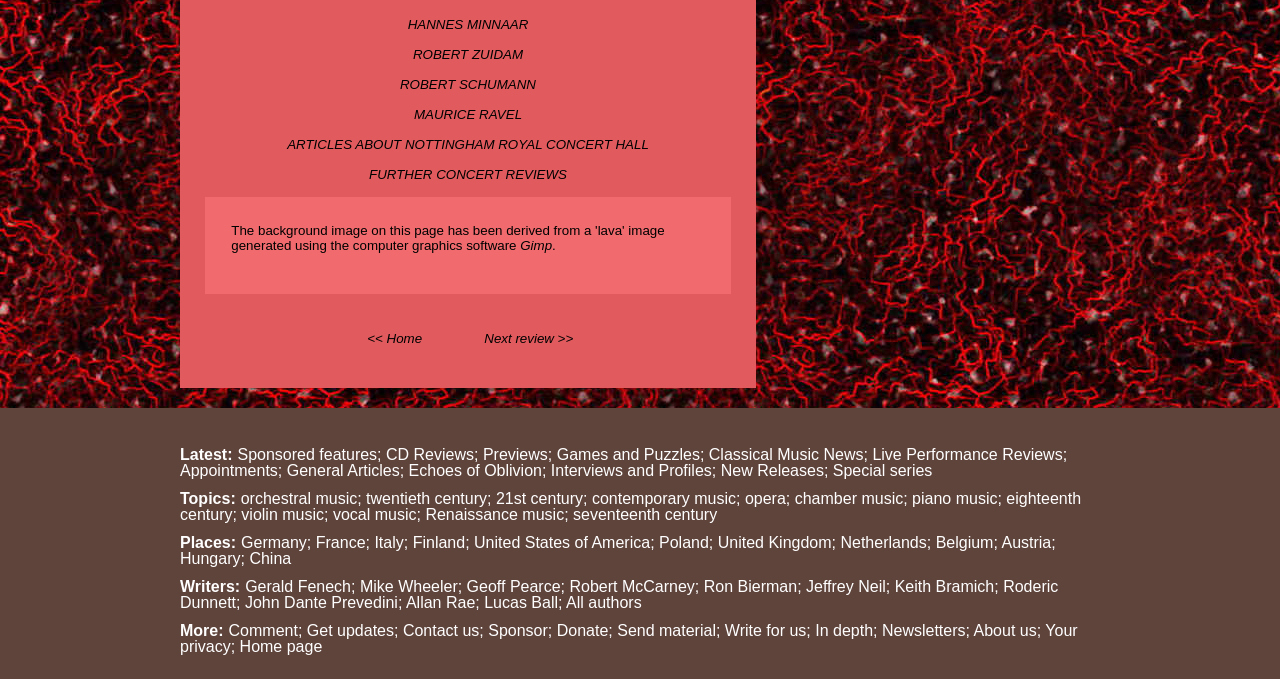Please identify the bounding box coordinates of the element's region that needs to be clicked to fulfill the following instruction: "view latest reviews". The bounding box coordinates should consist of four float numbers between 0 and 1, i.e., [left, top, right, bottom].

[0.141, 0.658, 0.186, 0.681]